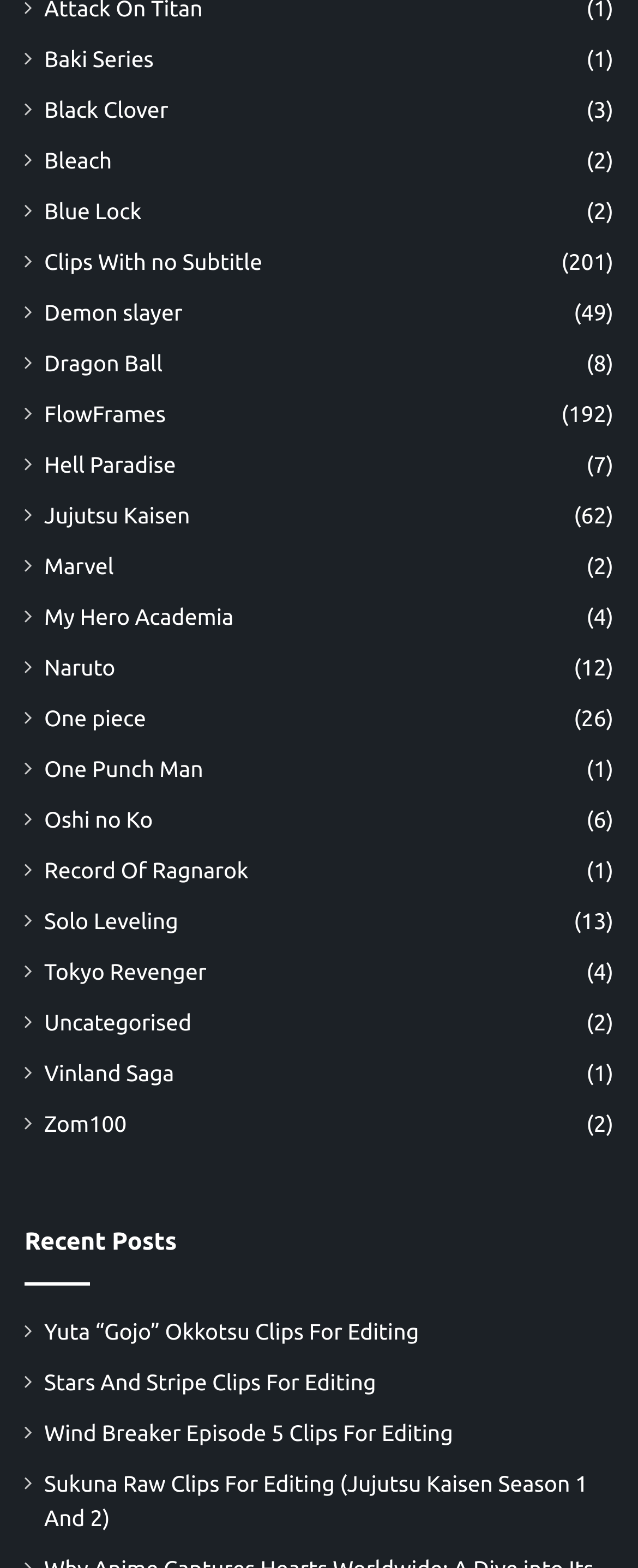Predict the bounding box coordinates of the area that should be clicked to accomplish the following instruction: "learn about leadership skills". The bounding box coordinates should consist of four float numbers between 0 and 1, i.e., [left, top, right, bottom].

None